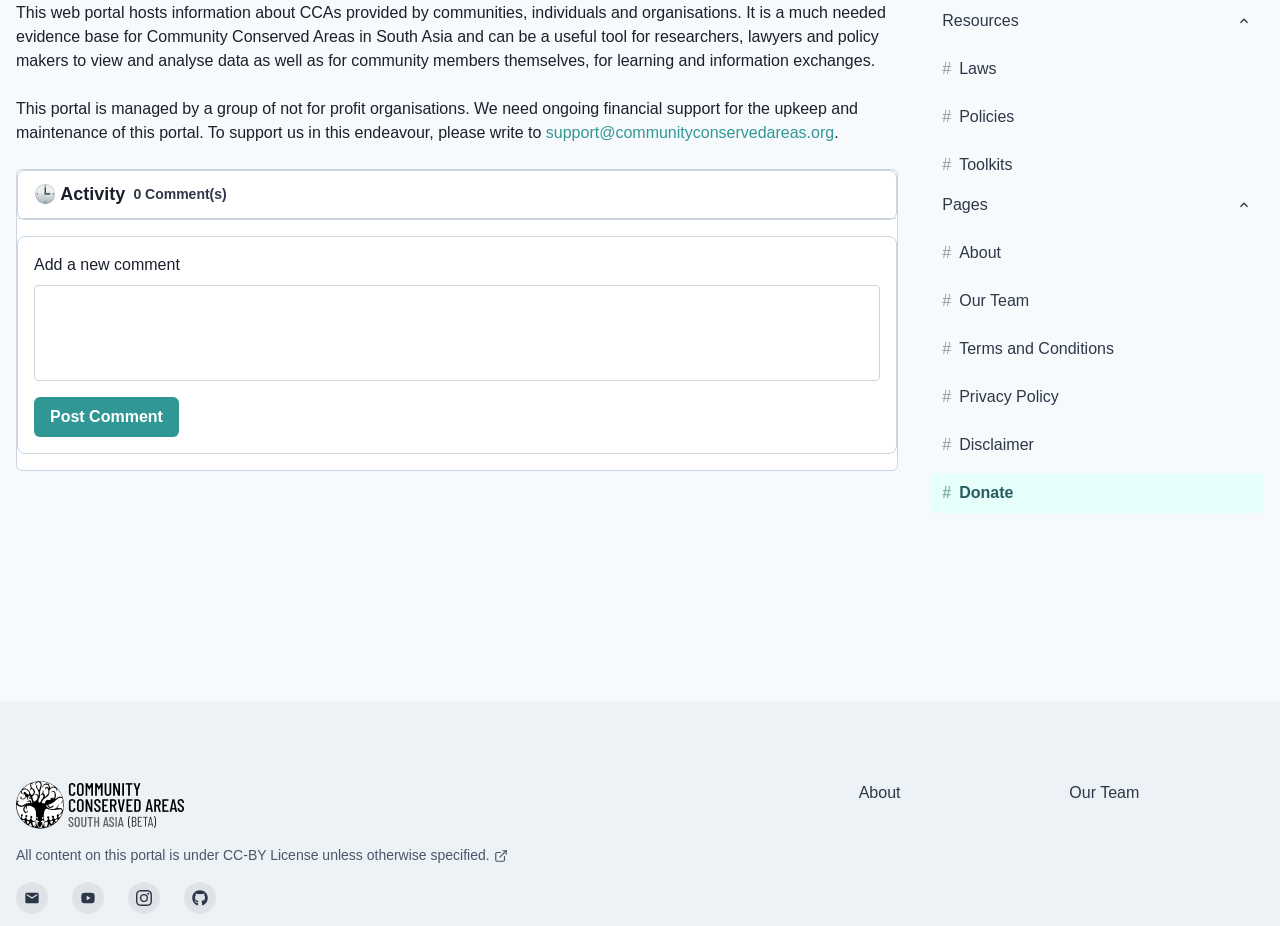Using the provided element description, identify the bounding box coordinates as (top-left x, top-left y, bottom-right x, bottom-right y). Ensure all values are between 0 and 1. Description: Our Team

[0.835, 0.843, 0.988, 0.869]